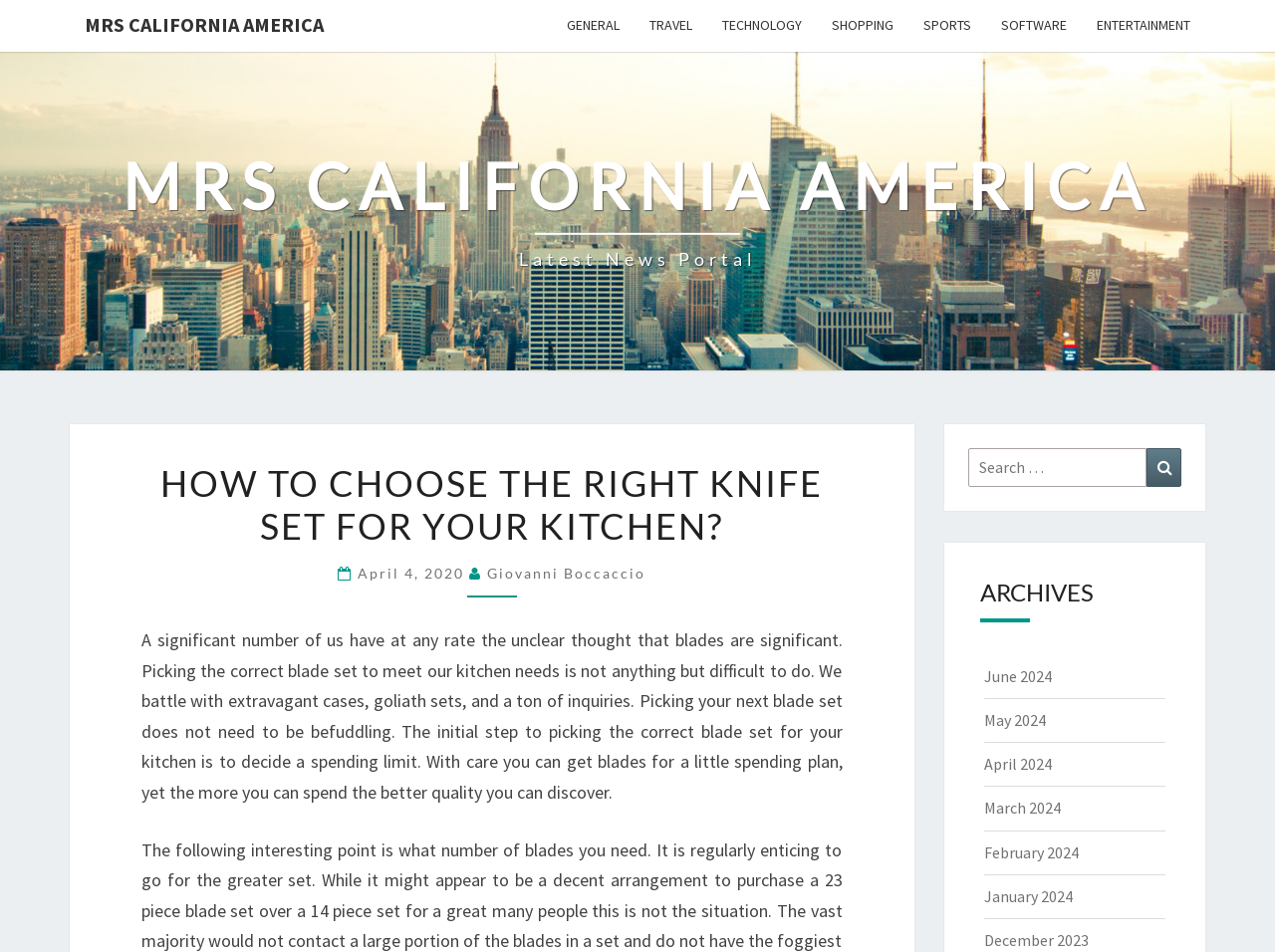Given the element description: "April 2024", predict the bounding box coordinates of the UI element it refers to, using four float numbers between 0 and 1, i.e., [left, top, right, bottom].

[0.771, 0.792, 0.825, 0.813]